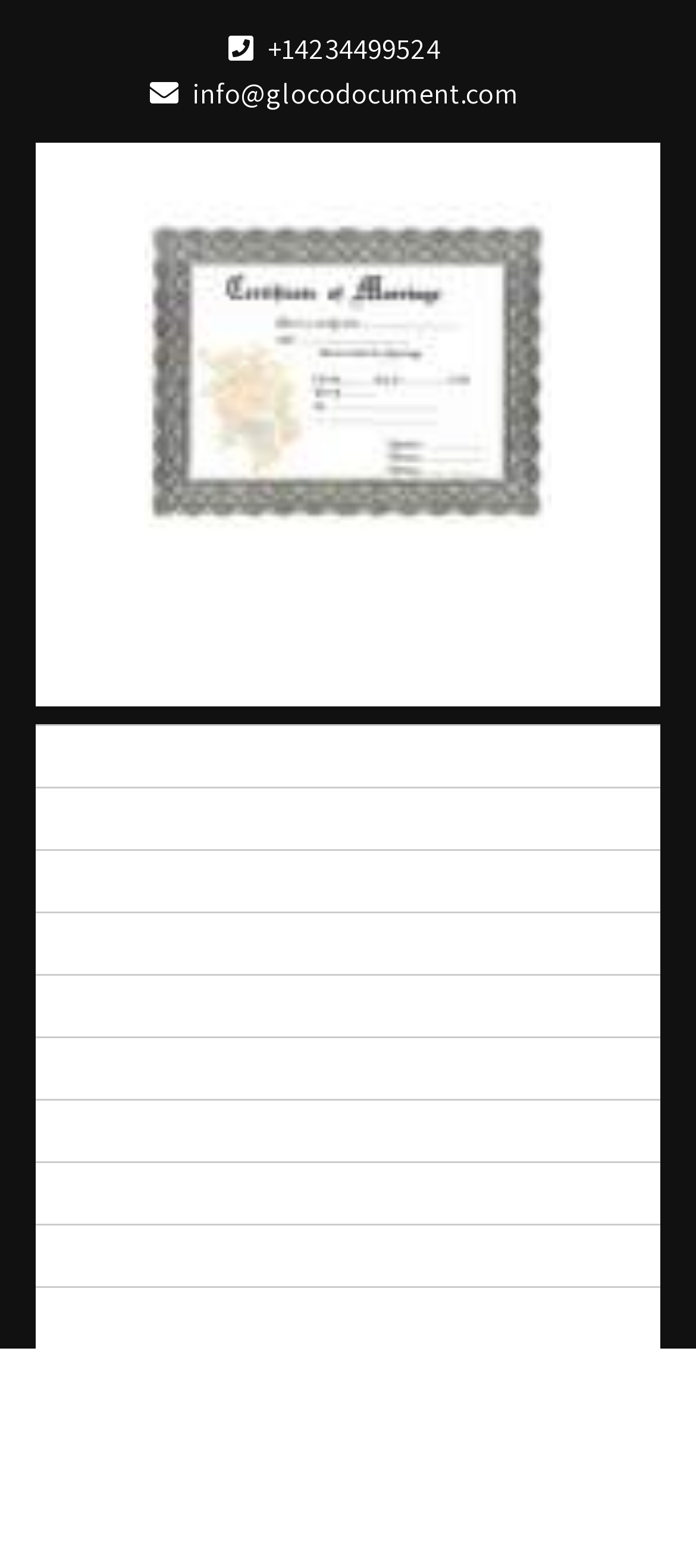Determine the title of the webpage and give its text content.

IELTS & TOEFL CERTIFICATES